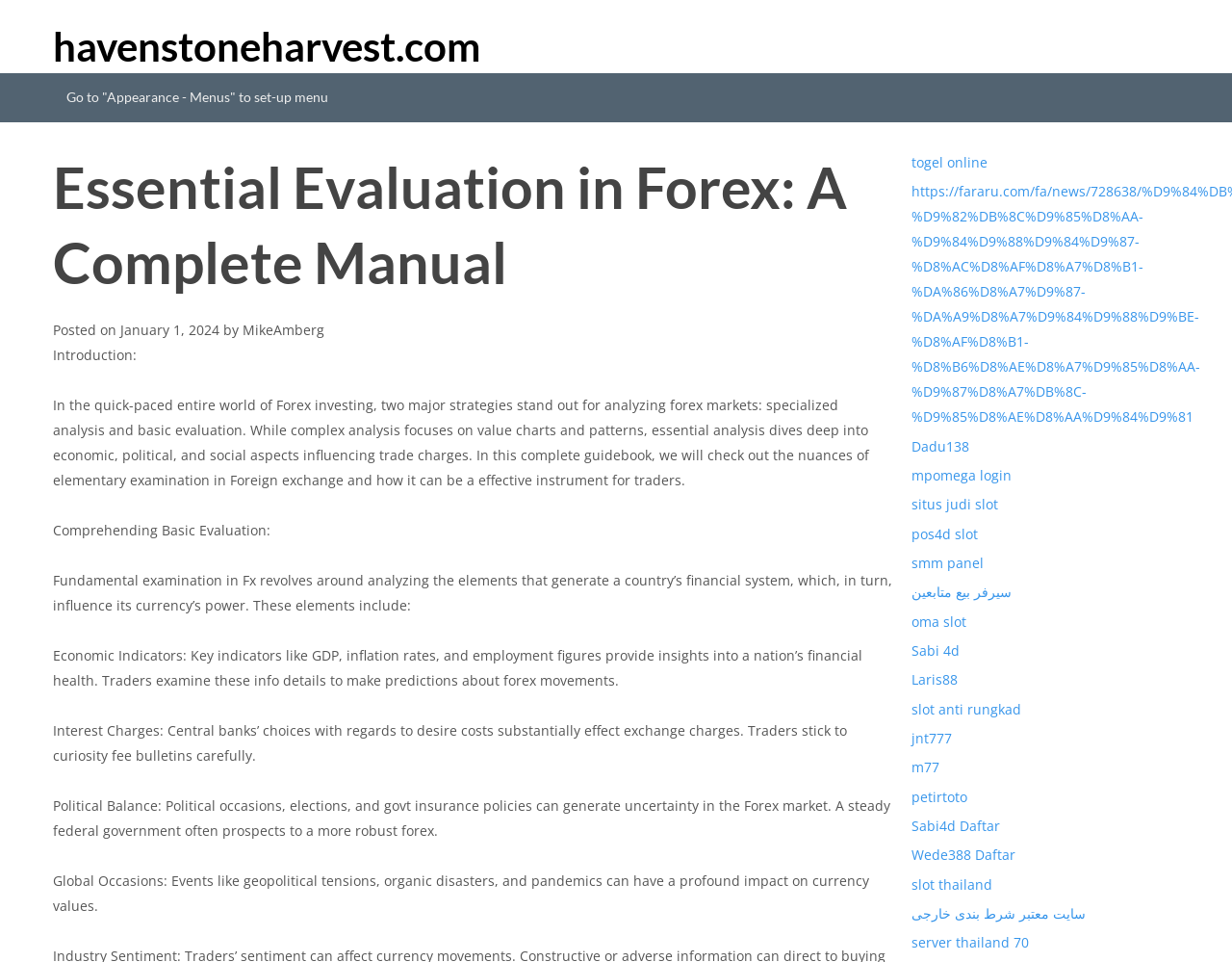When was the article posted?
Could you give a comprehensive explanation in response to this question?

The posting date of the article can be found below the main heading, where it is written as a link 'January 1, 2024'.